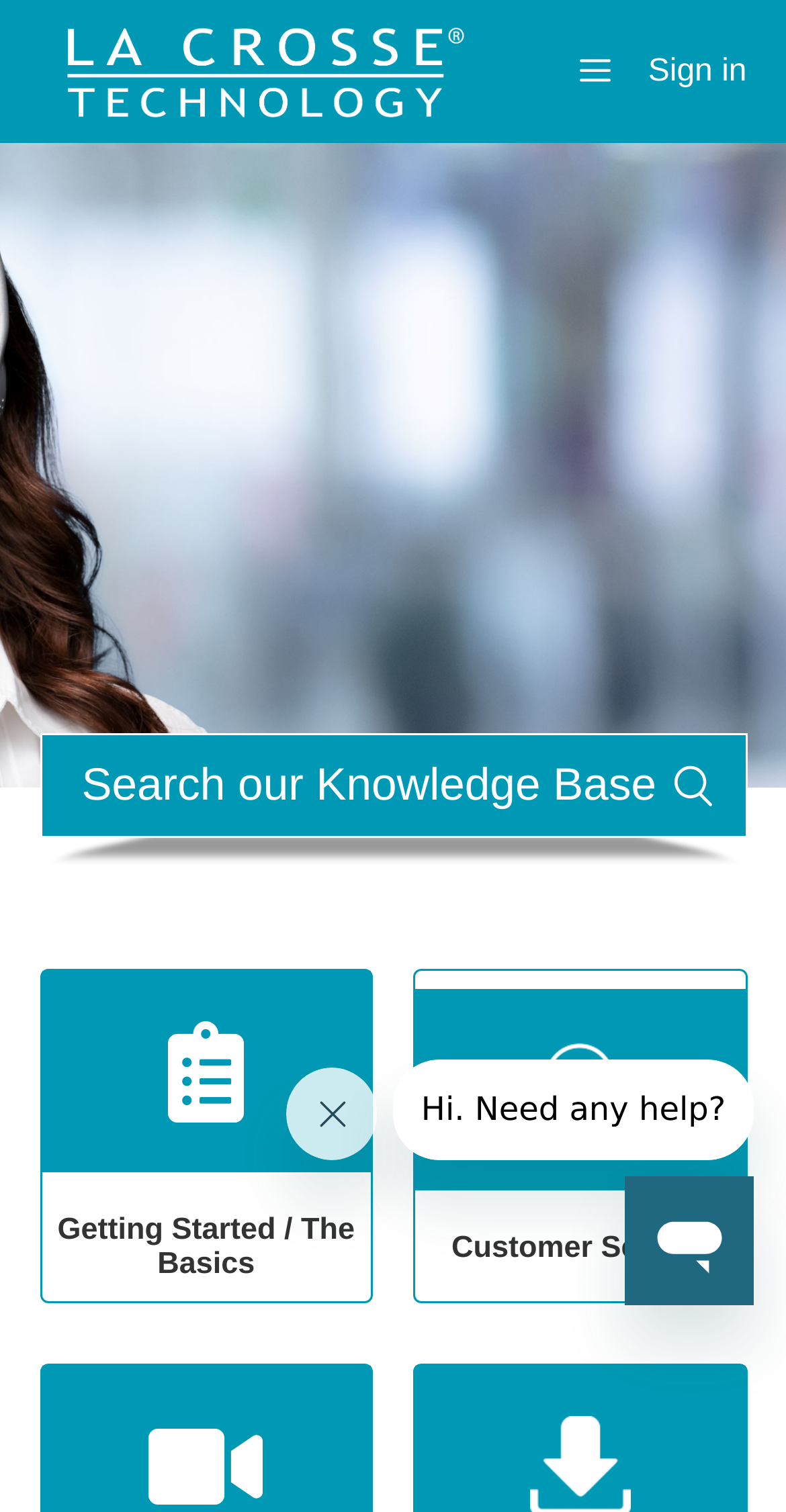How many iframes are present on the webpage? Please answer the question using a single word or phrase based on the image.

4